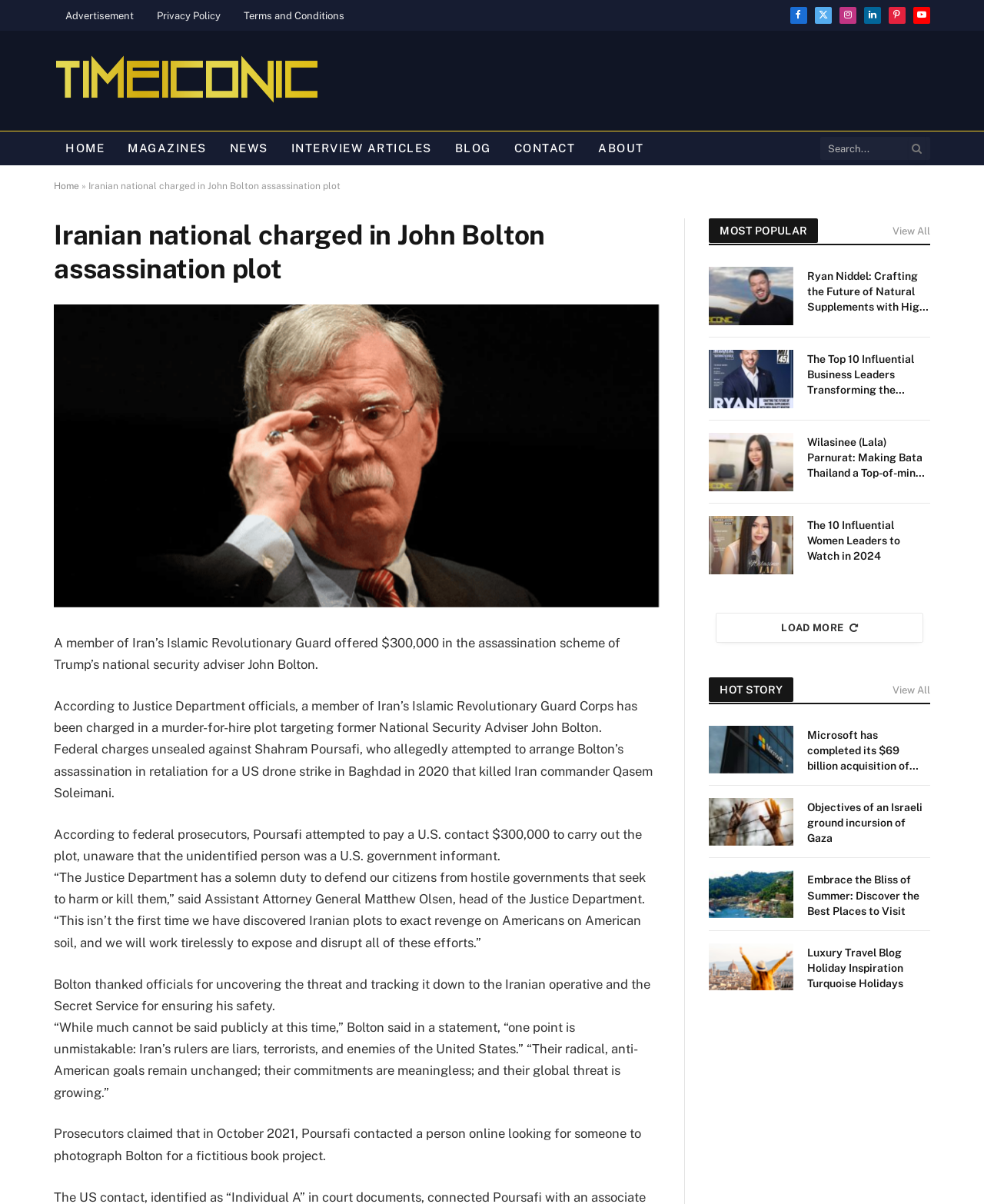Specify the bounding box coordinates of the element's region that should be clicked to achieve the following instruction: "View more popular articles". The bounding box coordinates consist of four float numbers between 0 and 1, in the format [left, top, right, bottom].

[0.907, 0.186, 0.945, 0.198]